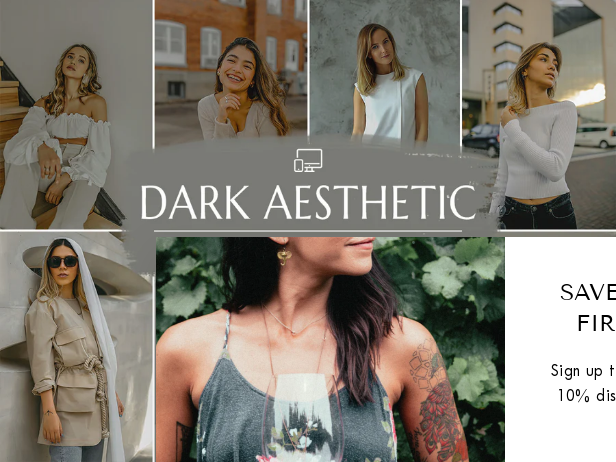Please provide a detailed answer to the question below by examining the image:
What is the discount offered for first-time purchases?

The promotional message to the right of the image invites viewers to 'SAVE 10% OFF YOUR FIRST PURCHASE', which implies that the brand is offering a 10% discount for first-time buyers.